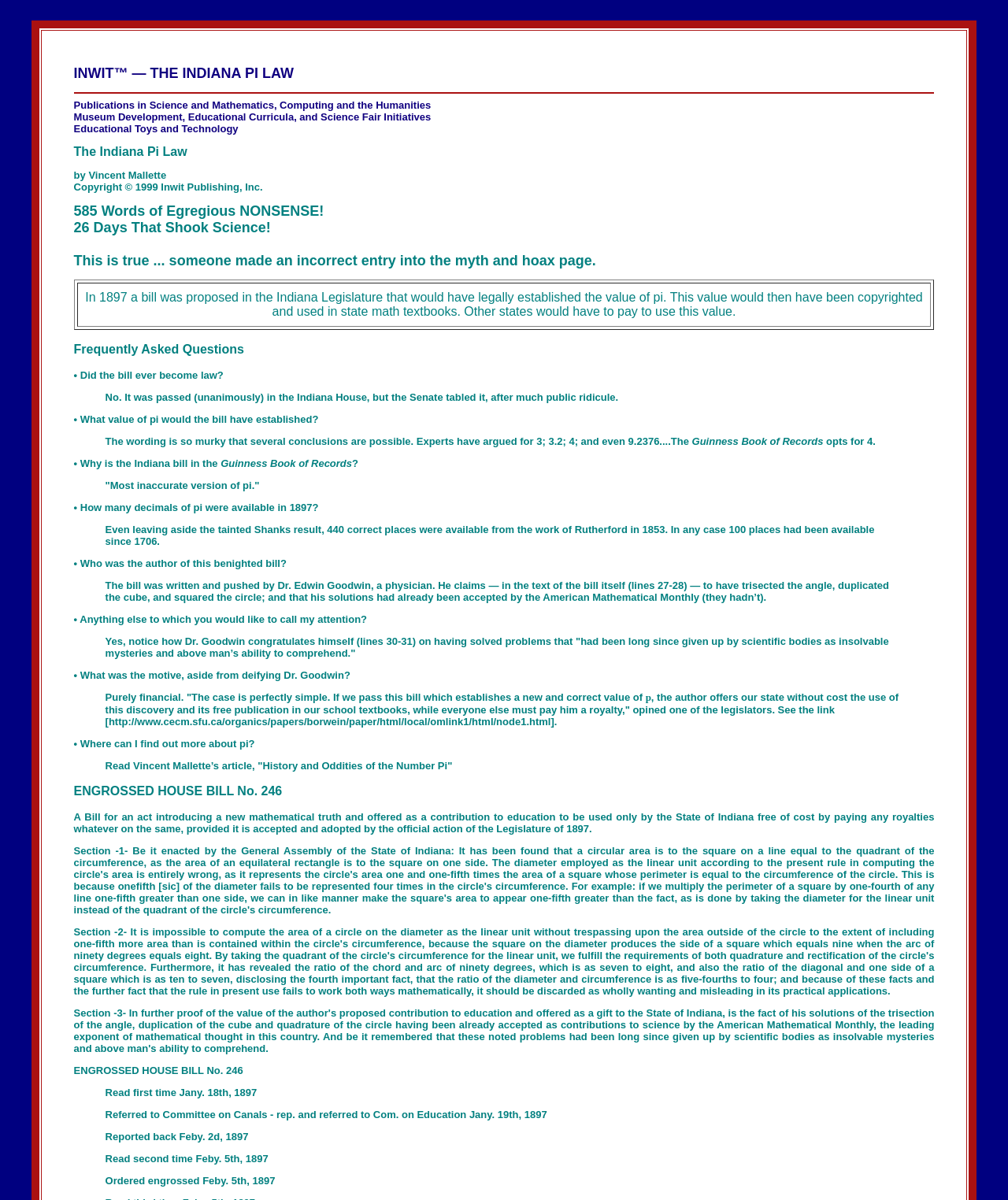What was the motive behind the bill to establish a new value of pi?
Please provide an in-depth and detailed response to the question.

According to the webpage, the motive behind the bill was purely financial, as Dr. Goodwin wanted to receive royalties from the use of his 'discovery' in school textbooks, as mentioned in the section '• What was the motive, aside from deifying Dr. Goodwin?'.